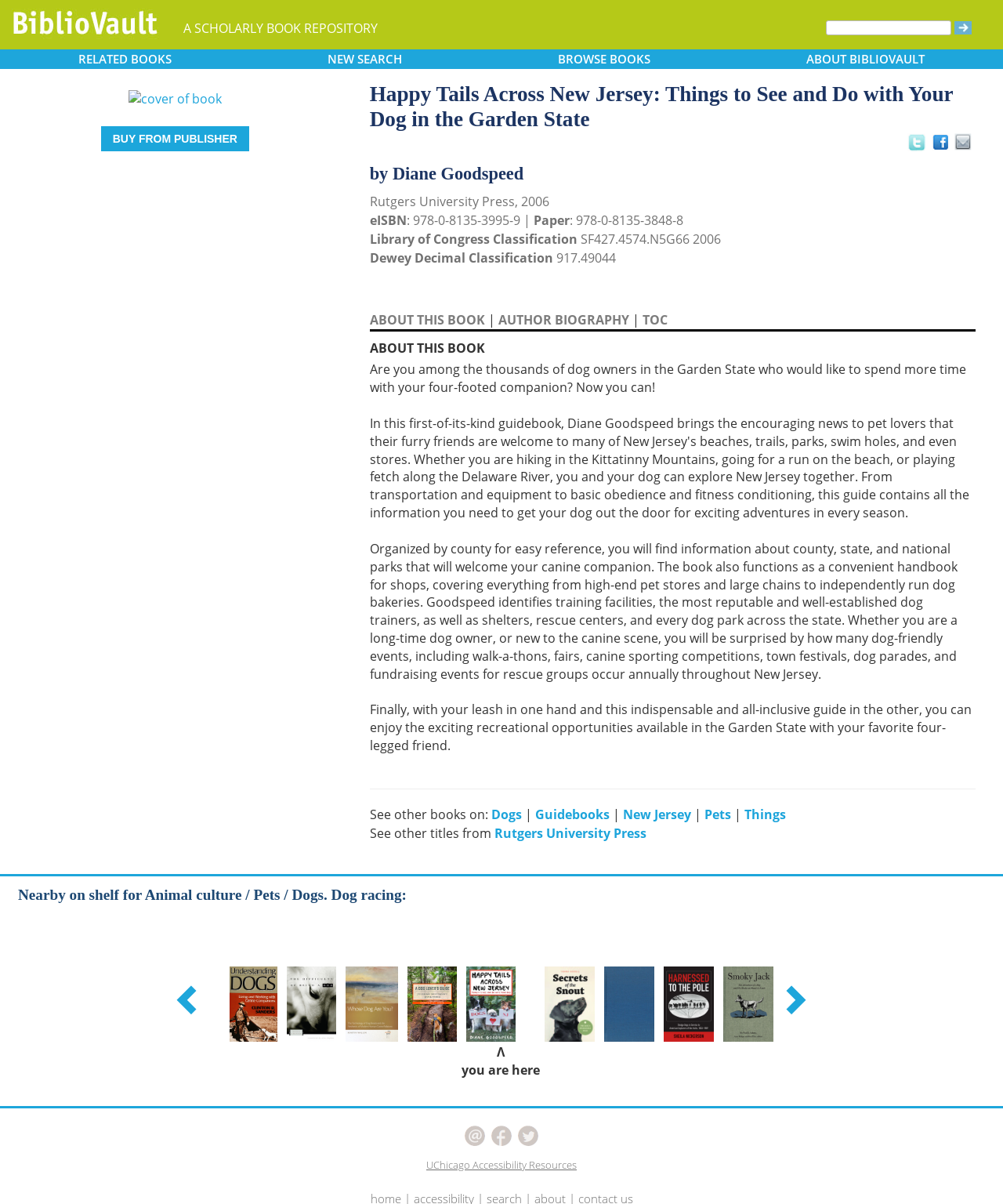Determine the bounding box coordinates for the region that must be clicked to execute the following instruction: "Share on Facebook".

[0.93, 0.111, 0.954, 0.132]